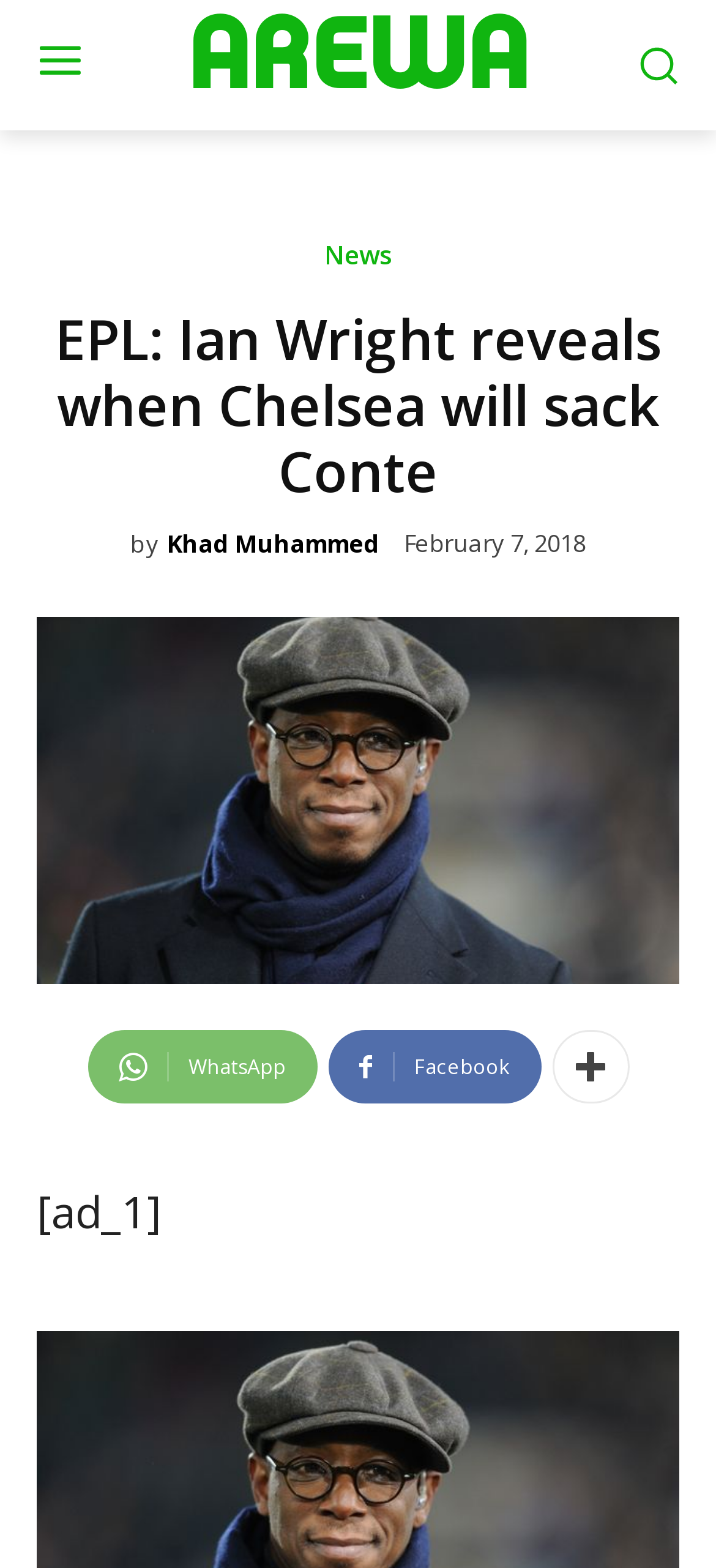Refer to the image and provide a thorough answer to this question:
How many social media sharing options are available?

I counted the number of social media sharing options by looking at the links with icons, which are usually indicators of social media platforms. I found three such links, corresponding to WhatsApp, Facebook, and another platform.